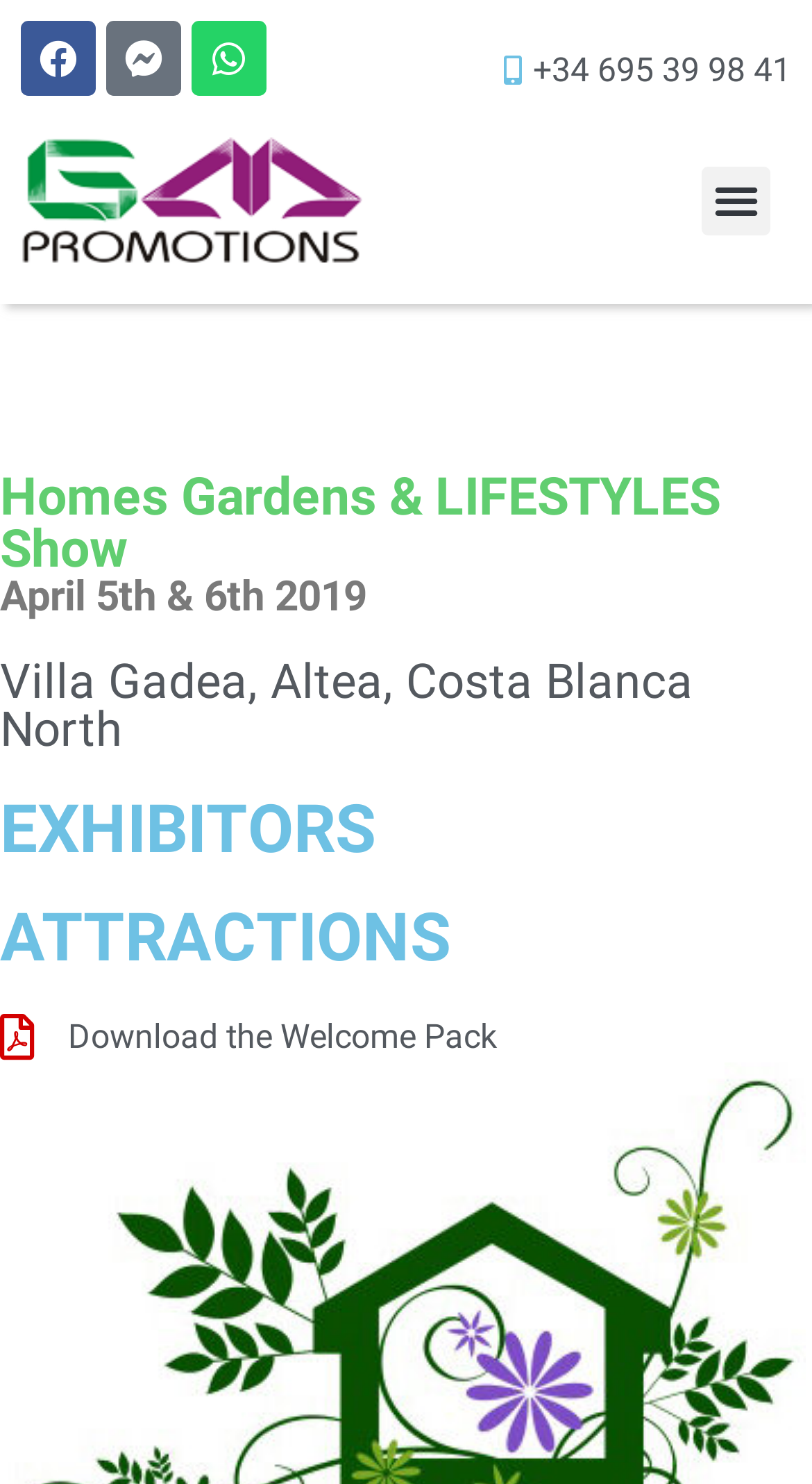Please identify the bounding box coordinates of the area that needs to be clicked to fulfill the following instruction: "View exhibitors."

[0.0, 0.533, 0.464, 0.586]